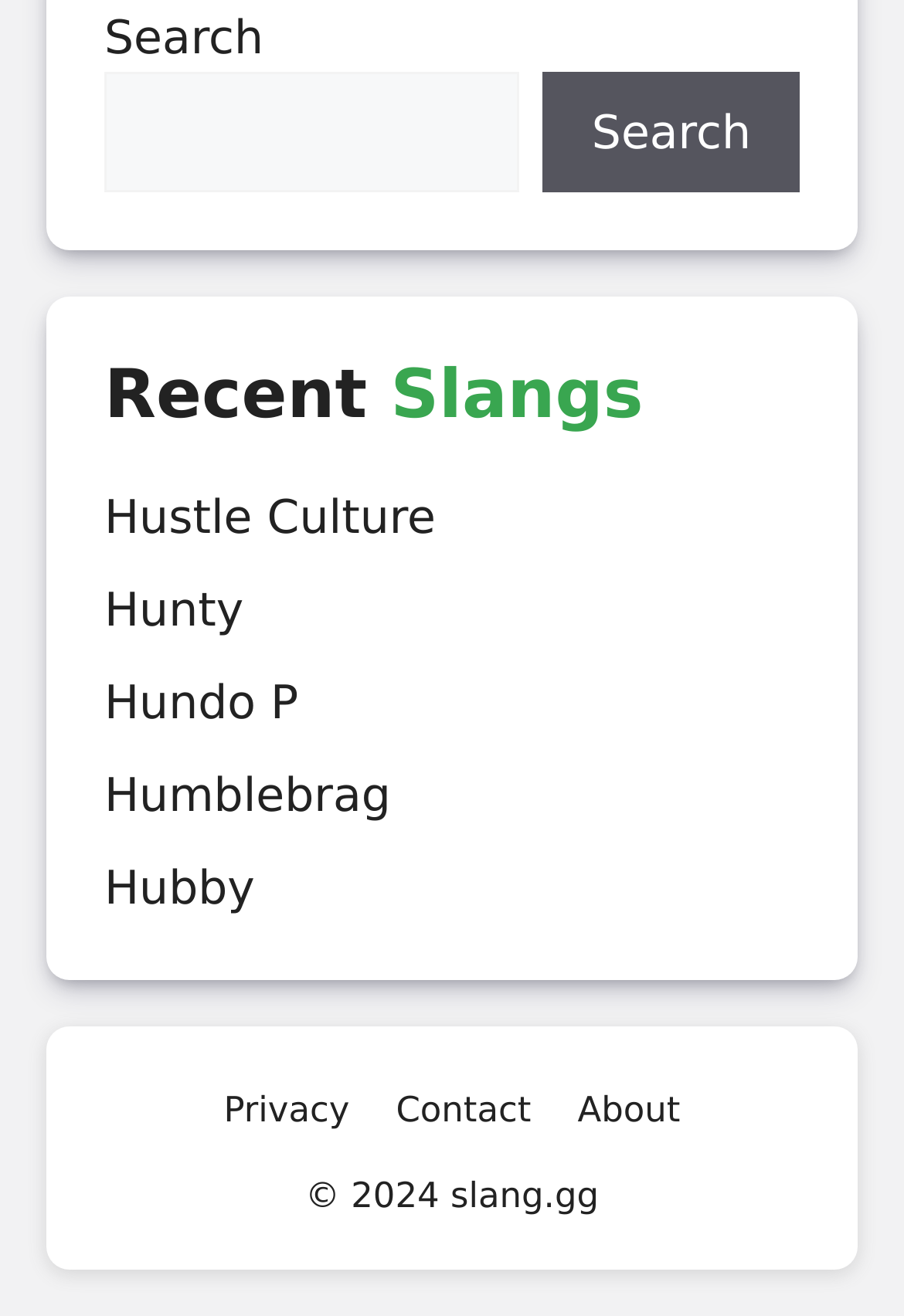Find the bounding box coordinates of the element's region that should be clicked in order to follow the given instruction: "Learn about Hustle Culture". The coordinates should consist of four float numbers between 0 and 1, i.e., [left, top, right, bottom].

[0.115, 0.371, 0.482, 0.414]